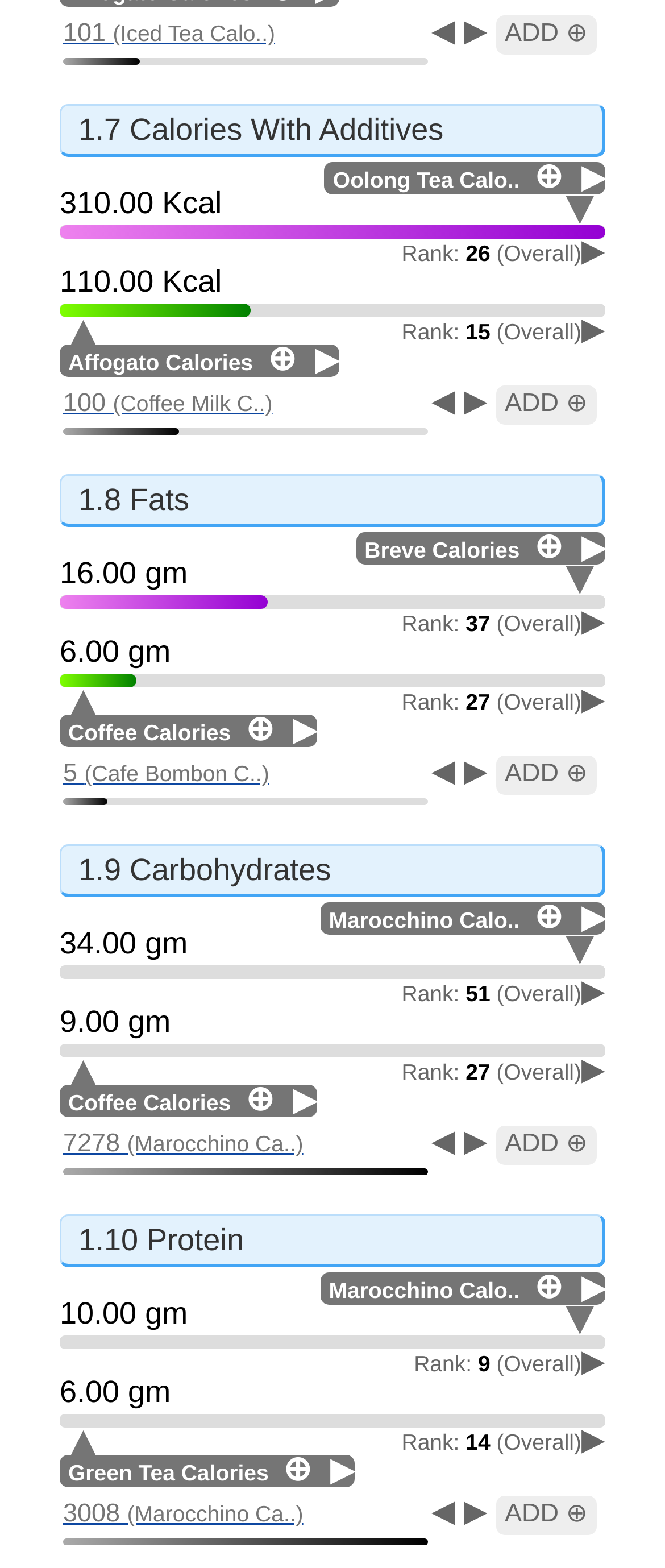What is the calorie count of Caffe Mocha?
Can you provide a detailed and comprehensive answer to the question?

I found the calorie count of Caffe Mocha by looking at the generic element 'Caffe Mocha : Calories With Additives' which contains a StaticText element with the text '310.00 Kcal'.